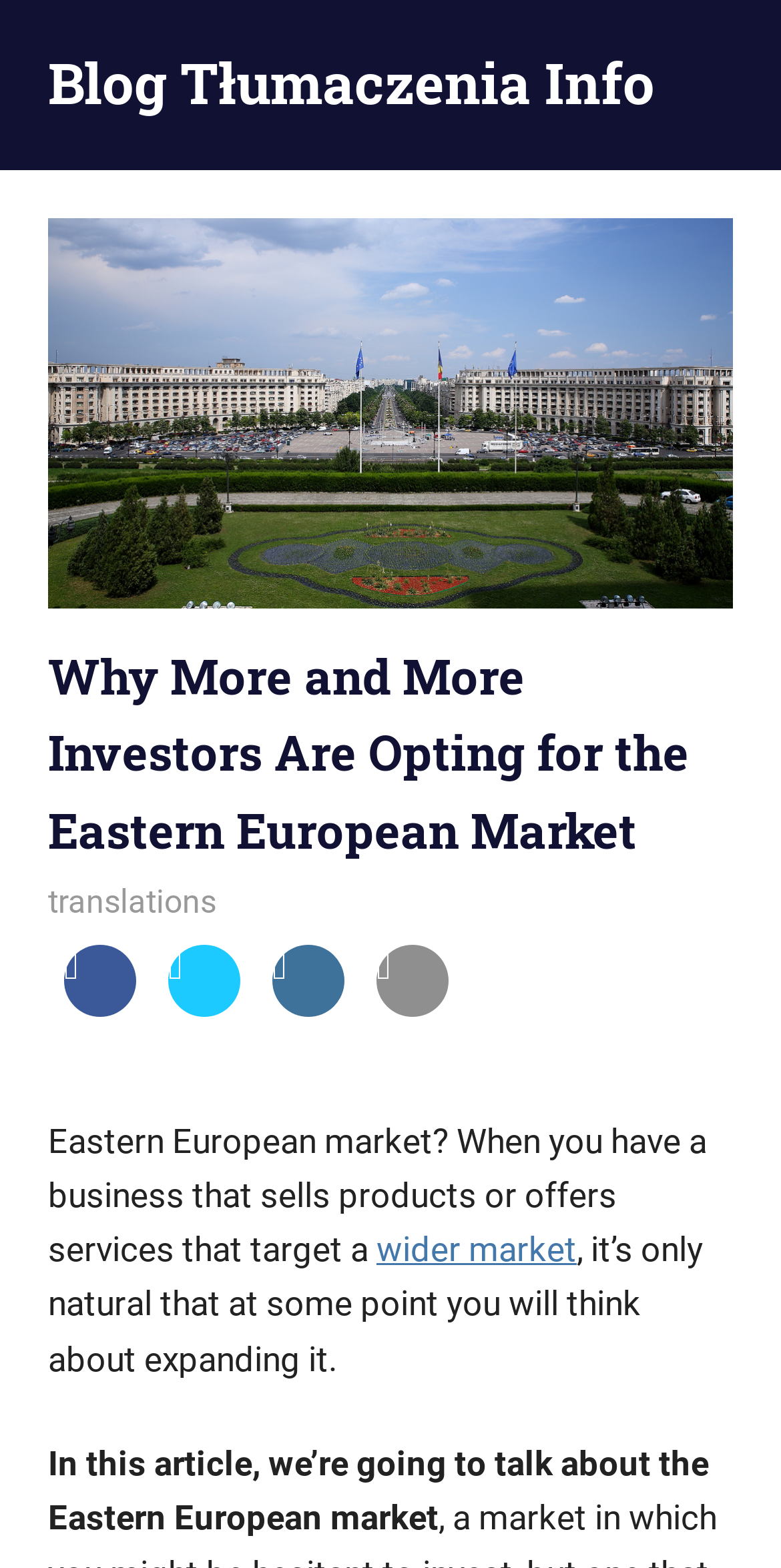Indicate the bounding box coordinates of the element that must be clicked to execute the instruction: "Explore the wider market". The coordinates should be given as four float numbers between 0 and 1, i.e., [left, top, right, bottom].

[0.482, 0.784, 0.738, 0.81]